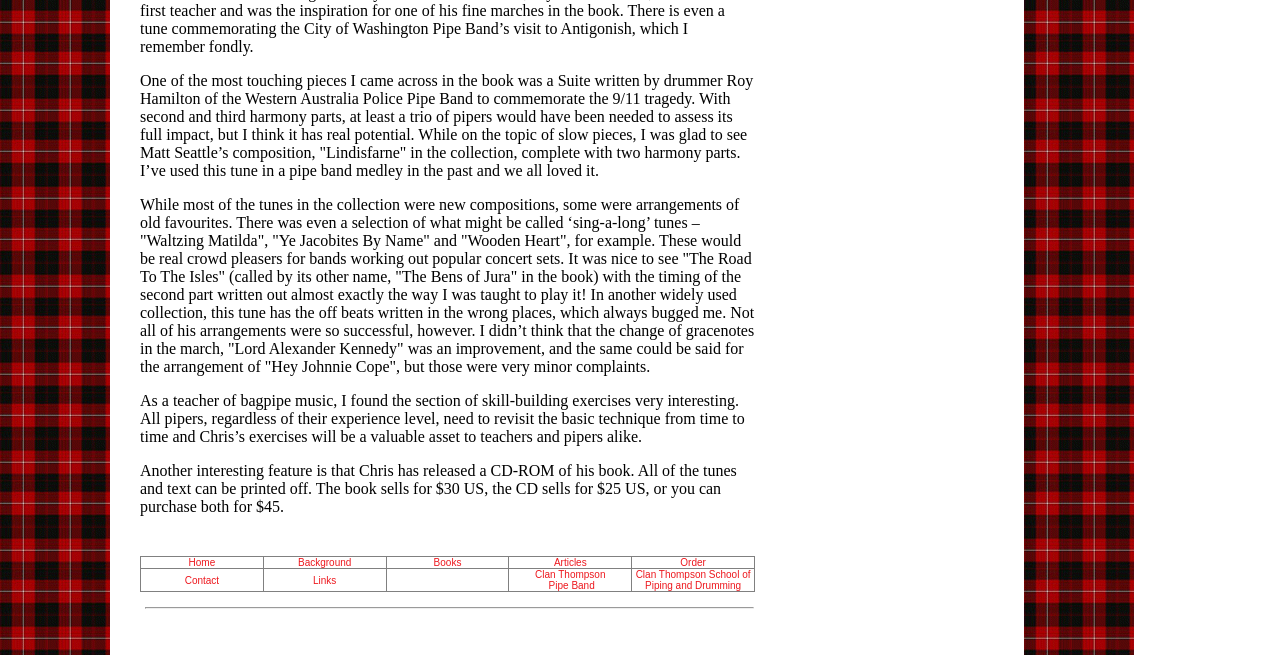Determine the bounding box coordinates for the clickable element to execute this instruction: "Go to Contact". Provide the coordinates as four float numbers between 0 and 1, i.e., [left, top, right, bottom].

[0.11, 0.868, 0.206, 0.903]